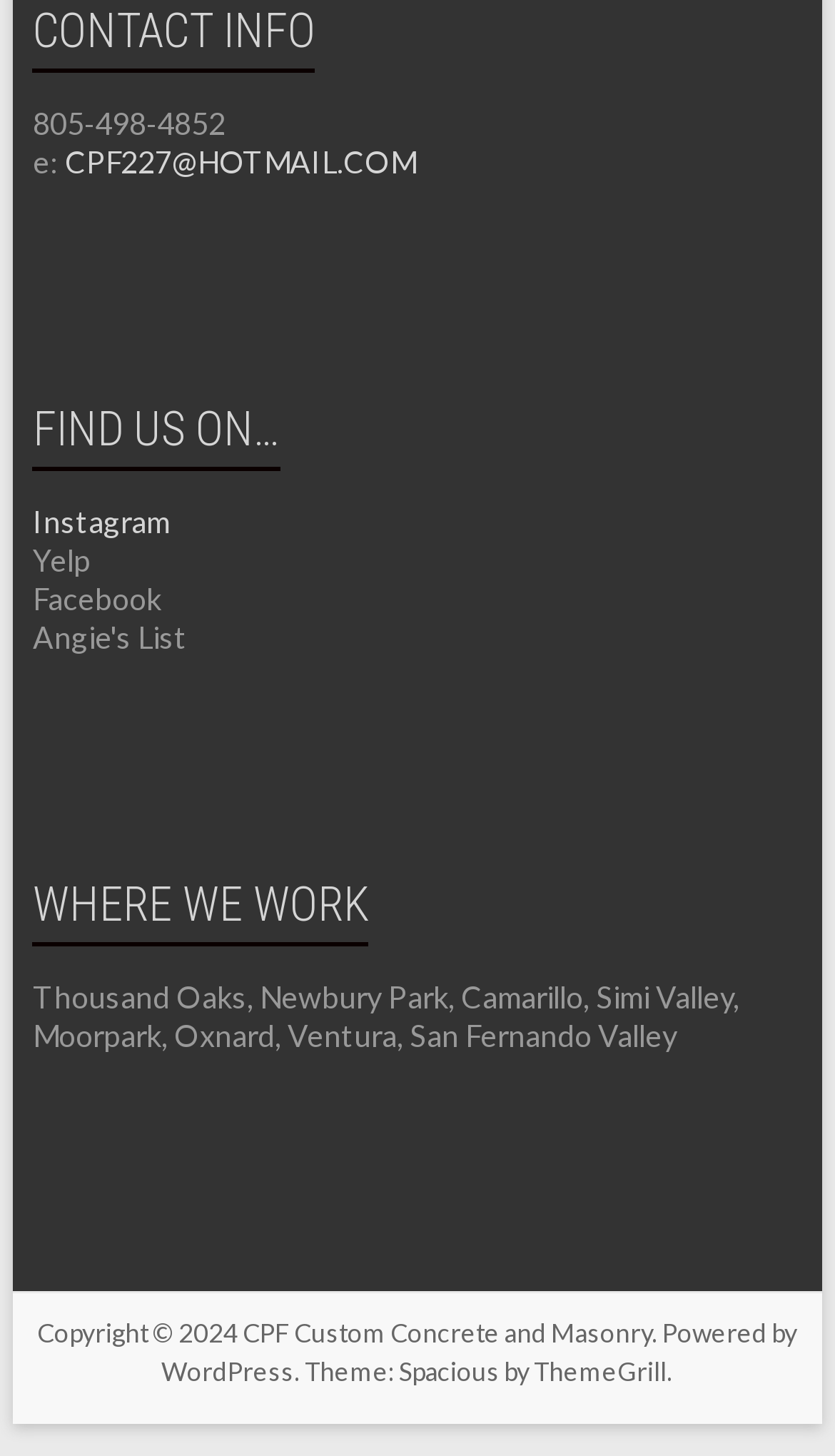Please provide a short answer using a single word or phrase for the question:
What is the phone number on the webpage?

805-498-4852